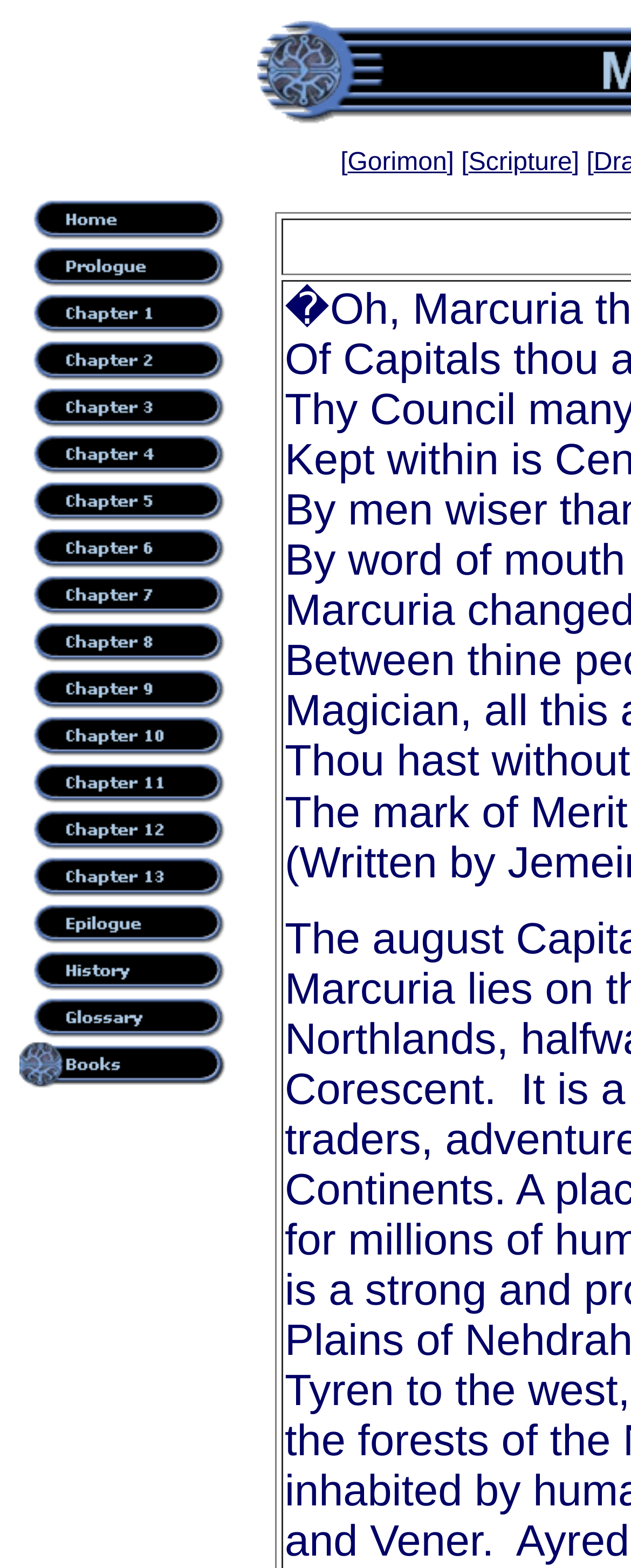Please find the bounding box coordinates of the element that needs to be clicked to perform the following instruction: "Click on Gorimon". The bounding box coordinates should be four float numbers between 0 and 1, represented as [left, top, right, bottom].

[0.551, 0.095, 0.708, 0.113]